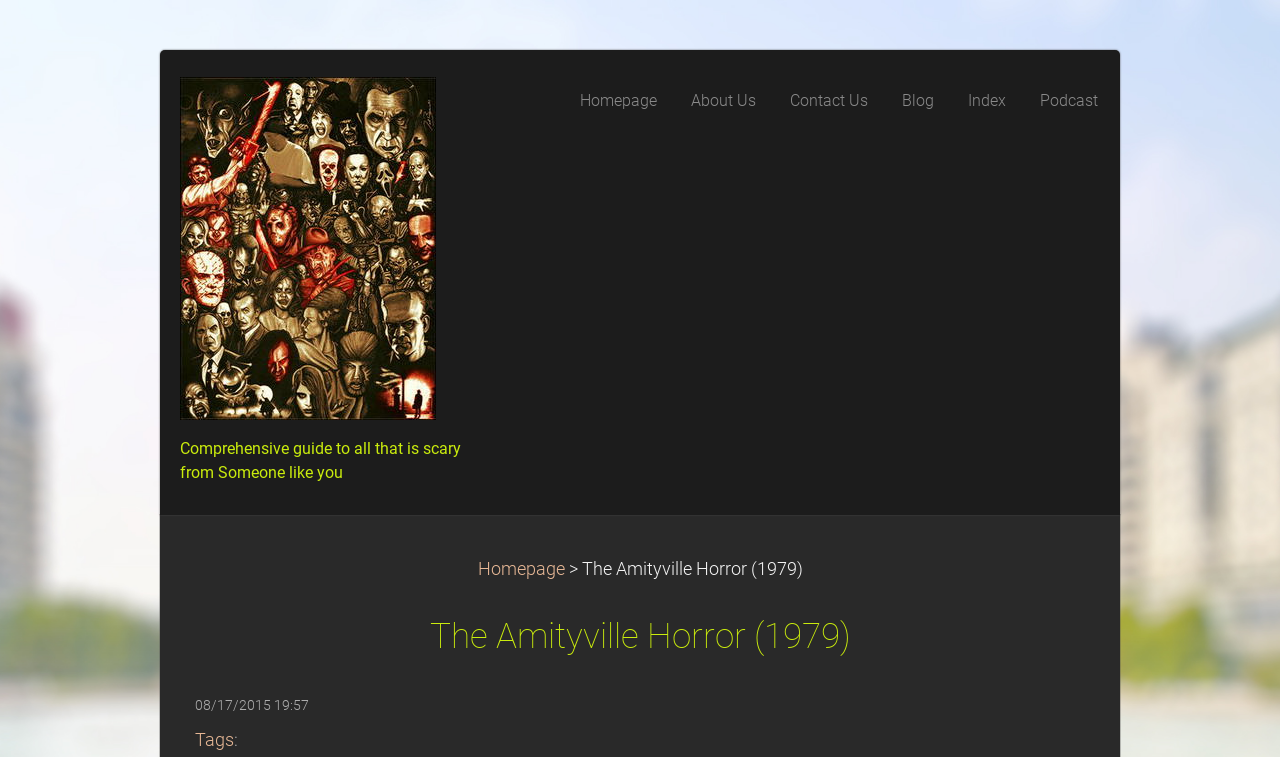Please find the bounding box coordinates of the element that you should click to achieve the following instruction: "Explore Tags". The coordinates should be presented as four float numbers between 0 and 1: [left, top, right, bottom].

[0.152, 0.964, 0.183, 0.991]